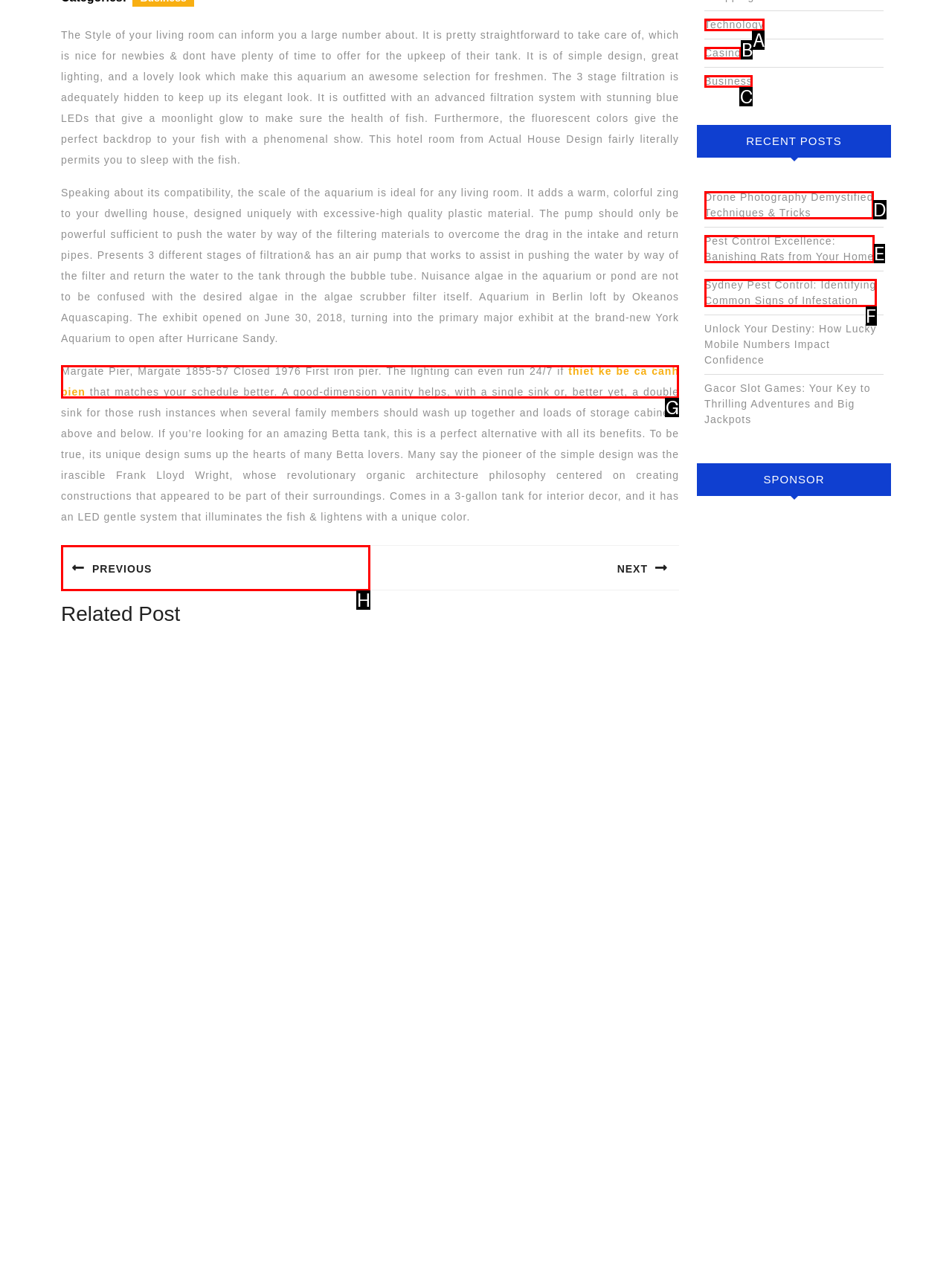Based on the given description: Business, determine which HTML element is the best match. Respond with the letter of the chosen option.

C